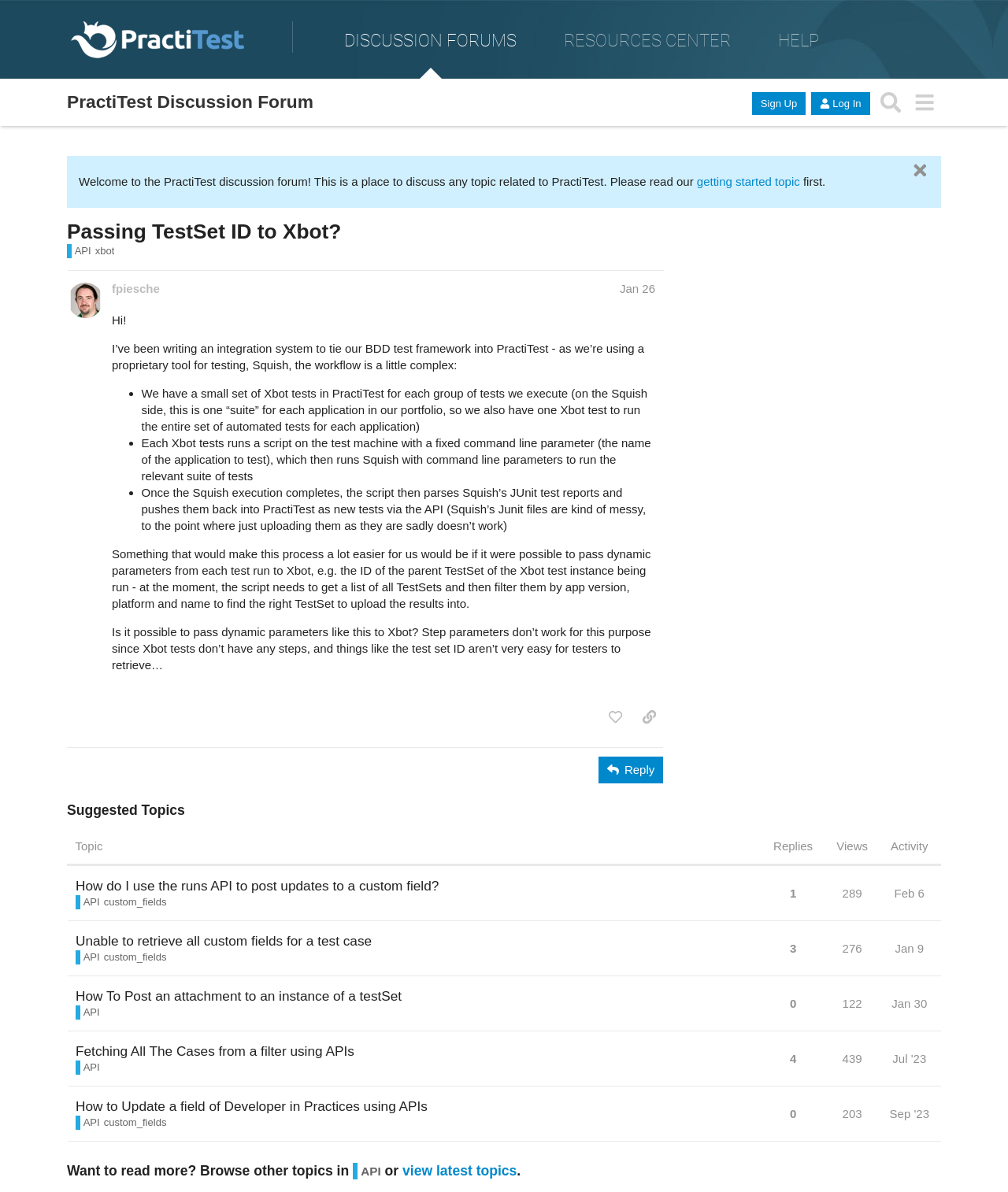What is the name of the discussion forum?
Please look at the screenshot and answer using one word or phrase.

PractiTest Discussion Forum